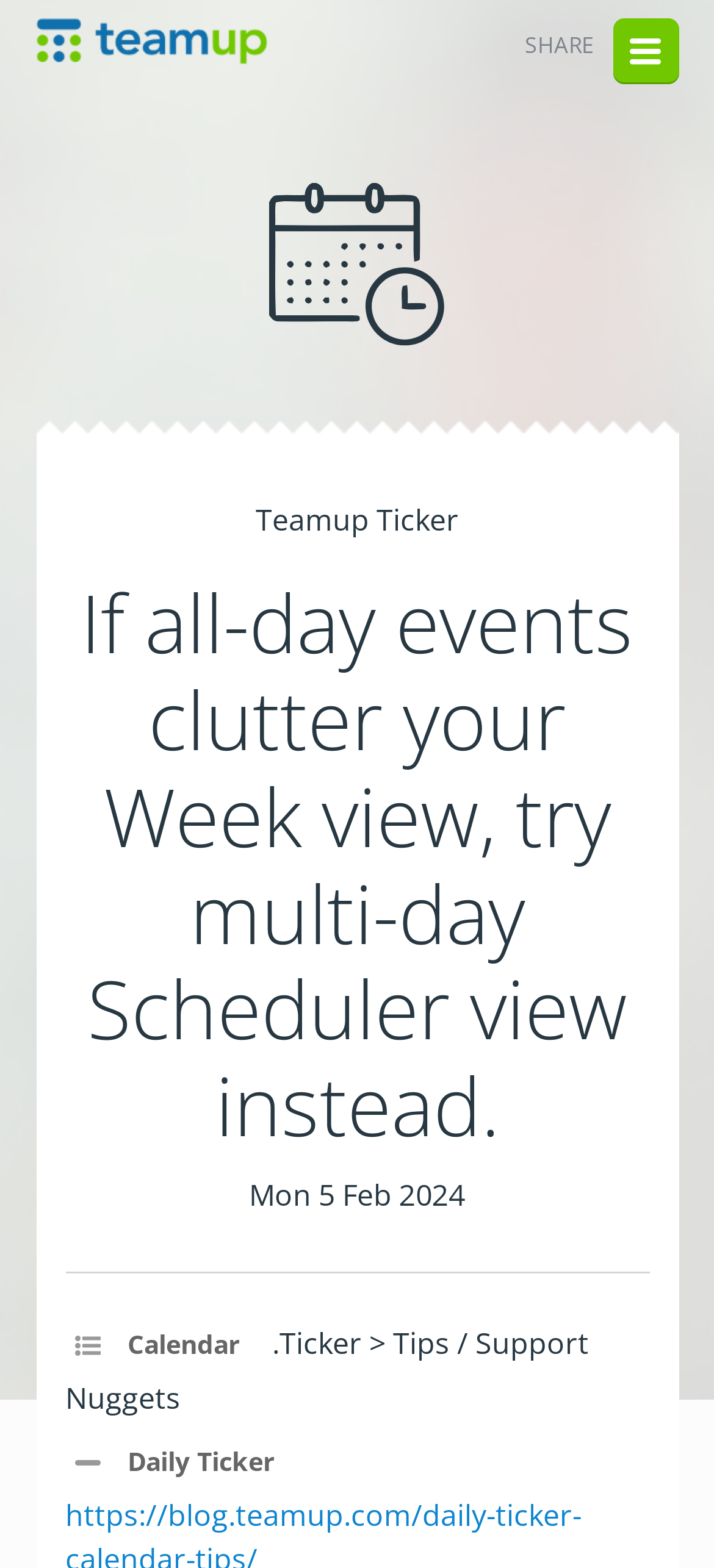Identify and provide the main heading of the webpage.

If all-day events clutter your Week view, try multi-day Scheduler view instead.